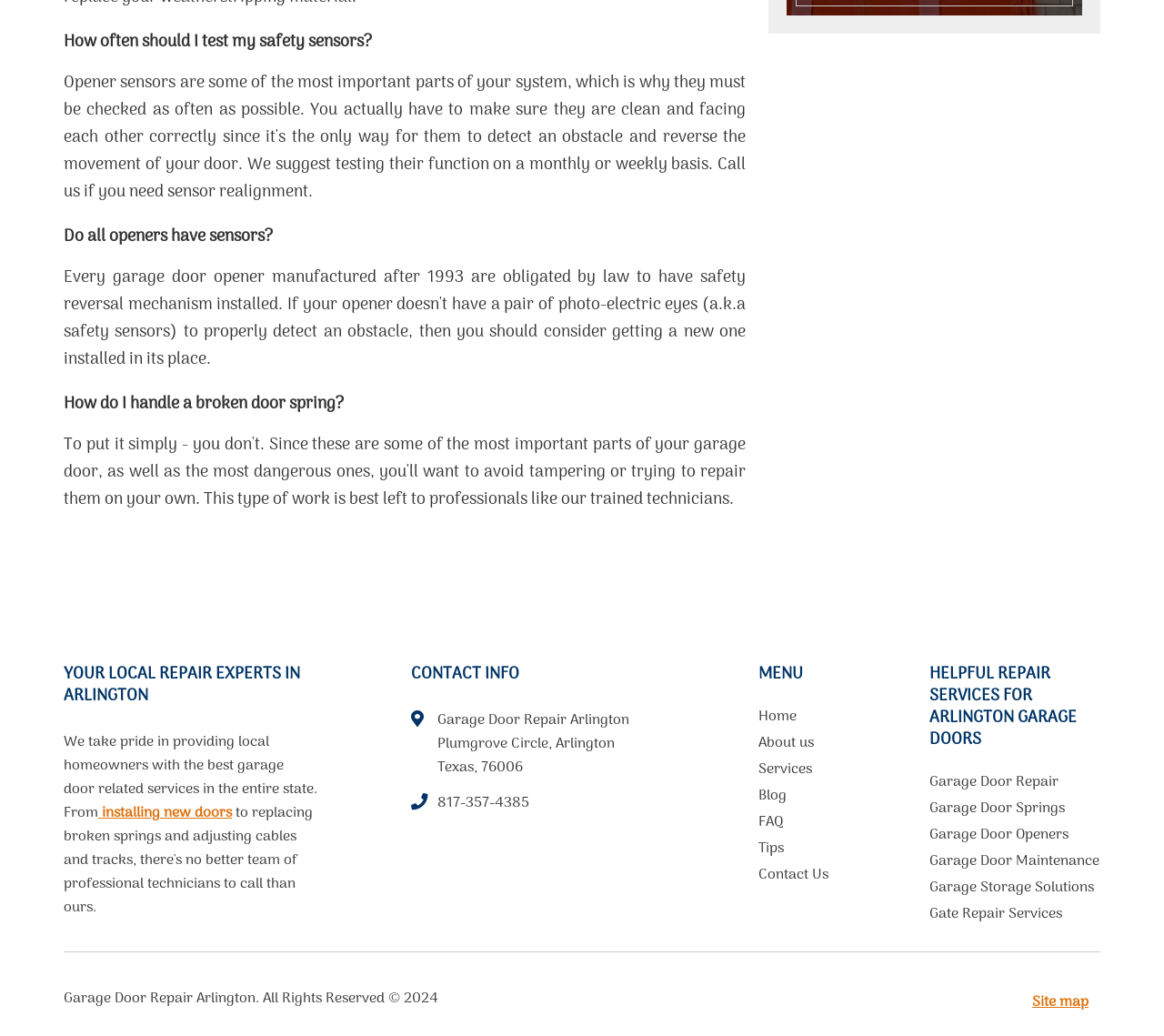What is the phone number of the company?
Based on the content of the image, thoroughly explain and answer the question.

I found the phone number of the company by looking at the contact information section, where it says '817-357-4385'.